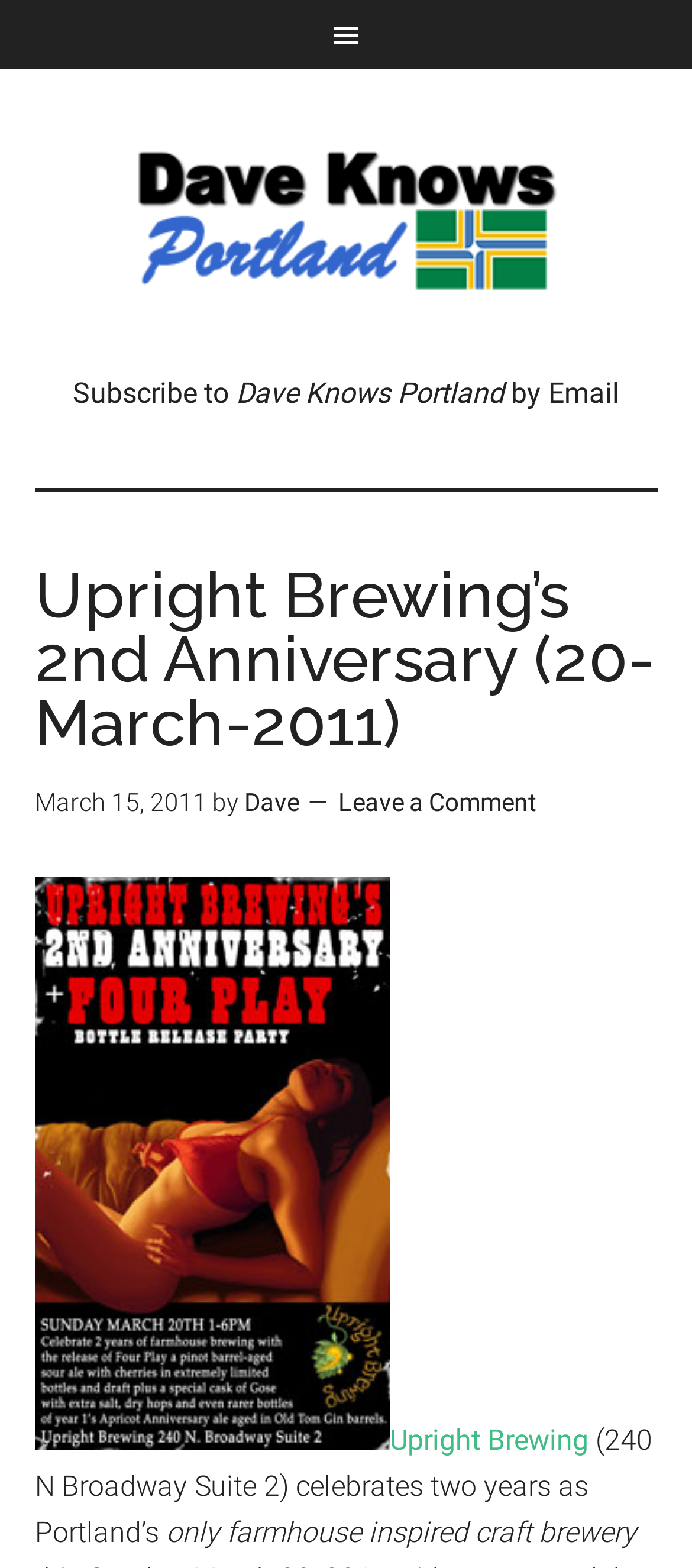Please find the main title text of this webpage.

Upright Brewing’s 2nd Anniversary (20-March-2011)